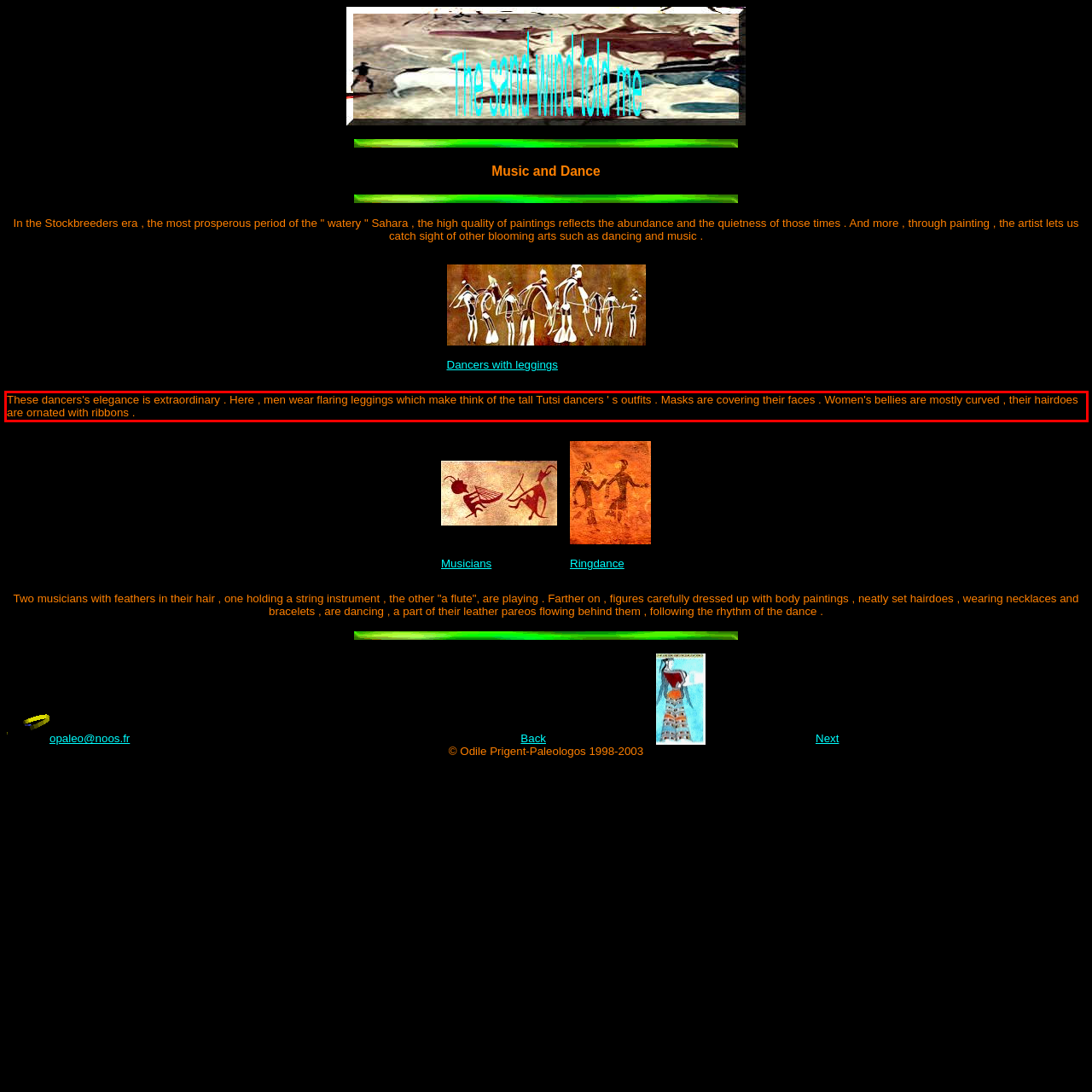Within the screenshot of the webpage, locate the red bounding box and use OCR to identify and provide the text content inside it.

These dancers's elegance is extraordinary . Here , men wear flaring leggings which make think of the tall Tutsi dancers ' s outfits . Masks are covering their faces . Women's bellies are mostly curved , their hairdoes are ornated with ribbons .